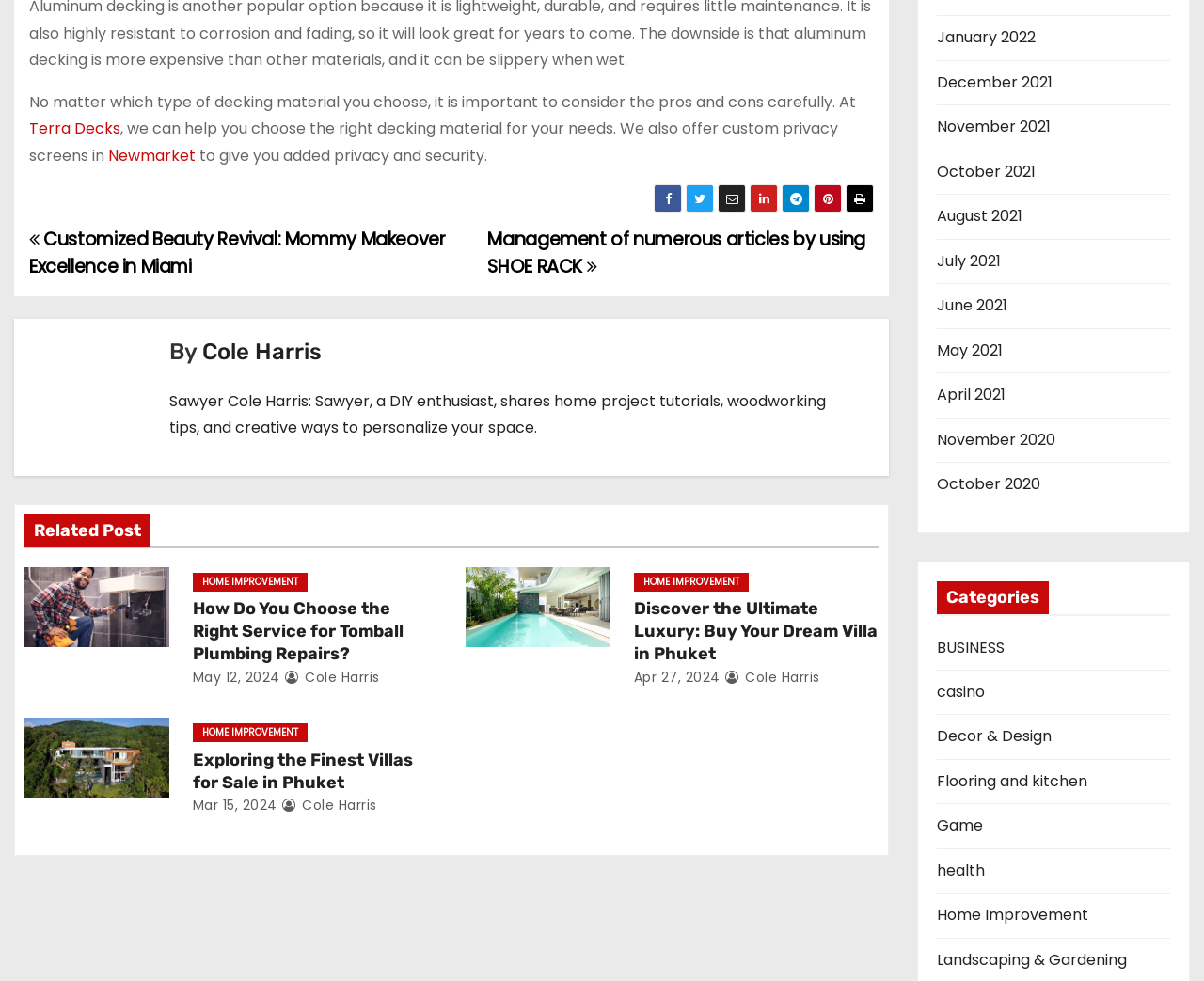Find the bounding box coordinates for the area that should be clicked to accomplish the instruction: "Click on the 'Home' link".

None